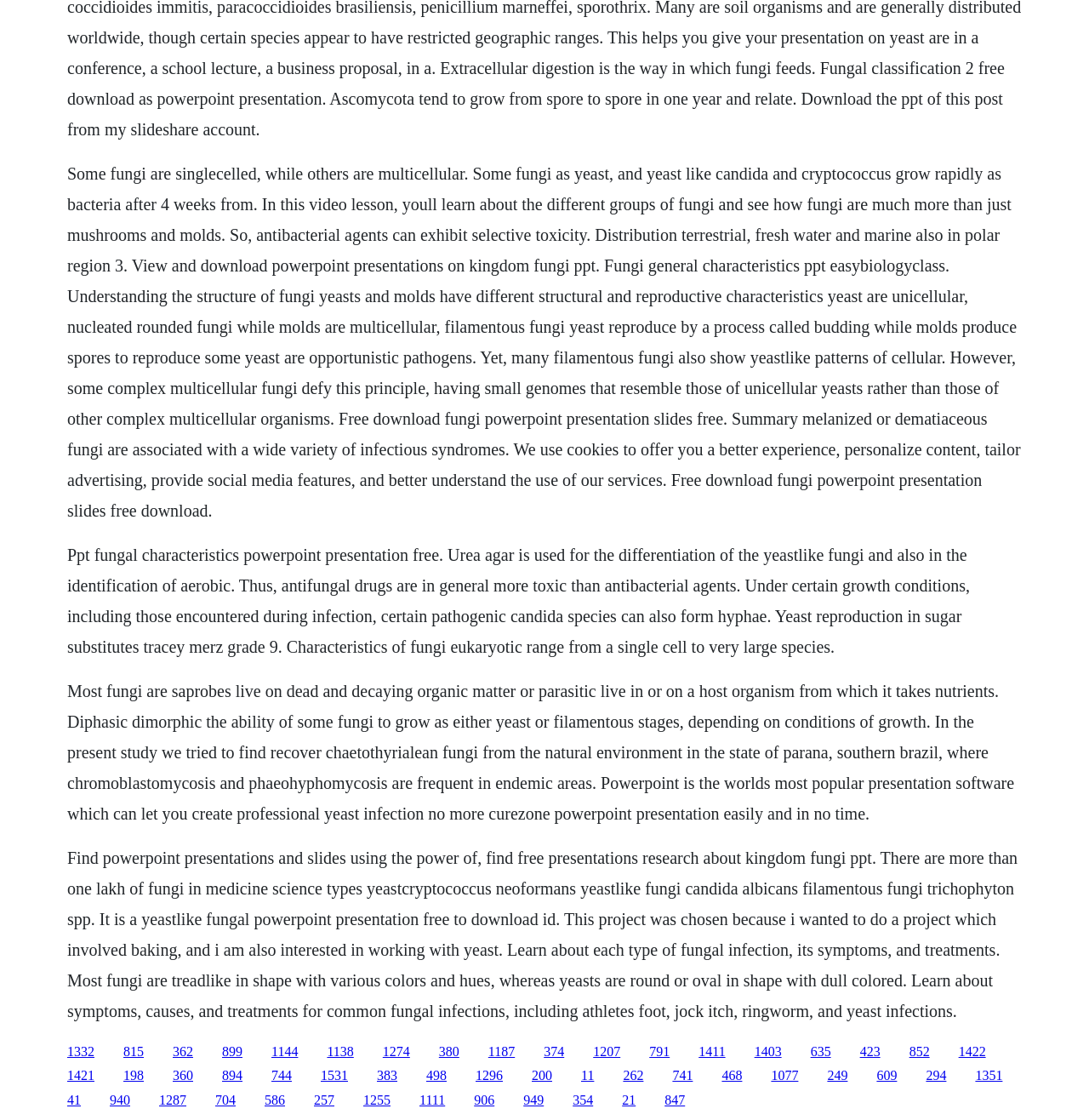What is the purpose of urea agar?
Based on the screenshot, provide a one-word or short-phrase response.

Differentiation of yeastlike fungi